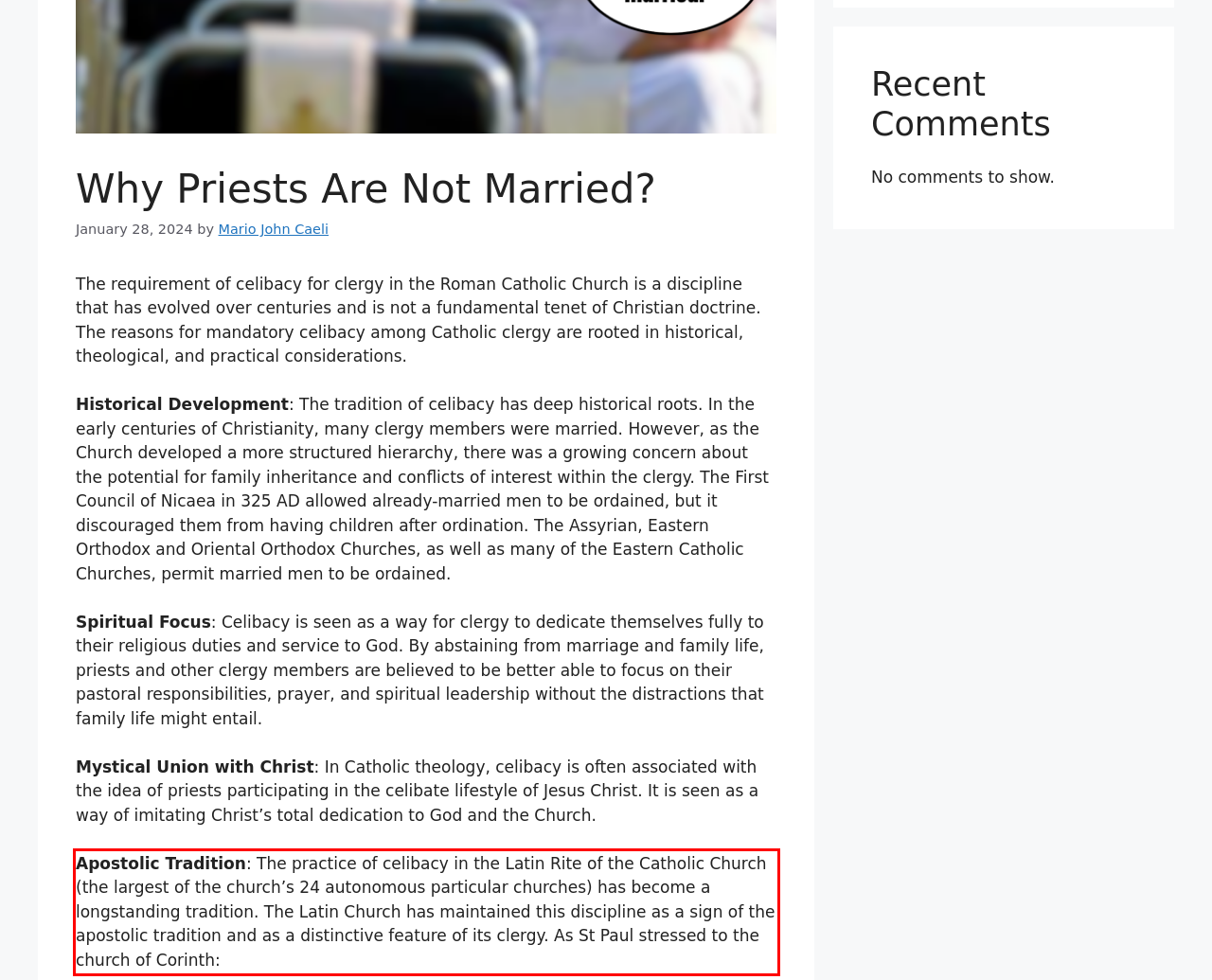Please identify and extract the text content from the UI element encased in a red bounding box on the provided webpage screenshot.

Apostolic Tradition: The practice of celibacy in the Latin Rite of the Catholic Church (the largest of the church’s 24 autonomous particular churches) has become a longstanding tradition. The Latin Church has maintained this discipline as a sign of the apostolic tradition and as a distinctive feature of its clergy. As St Paul stressed to the church of Corinth: